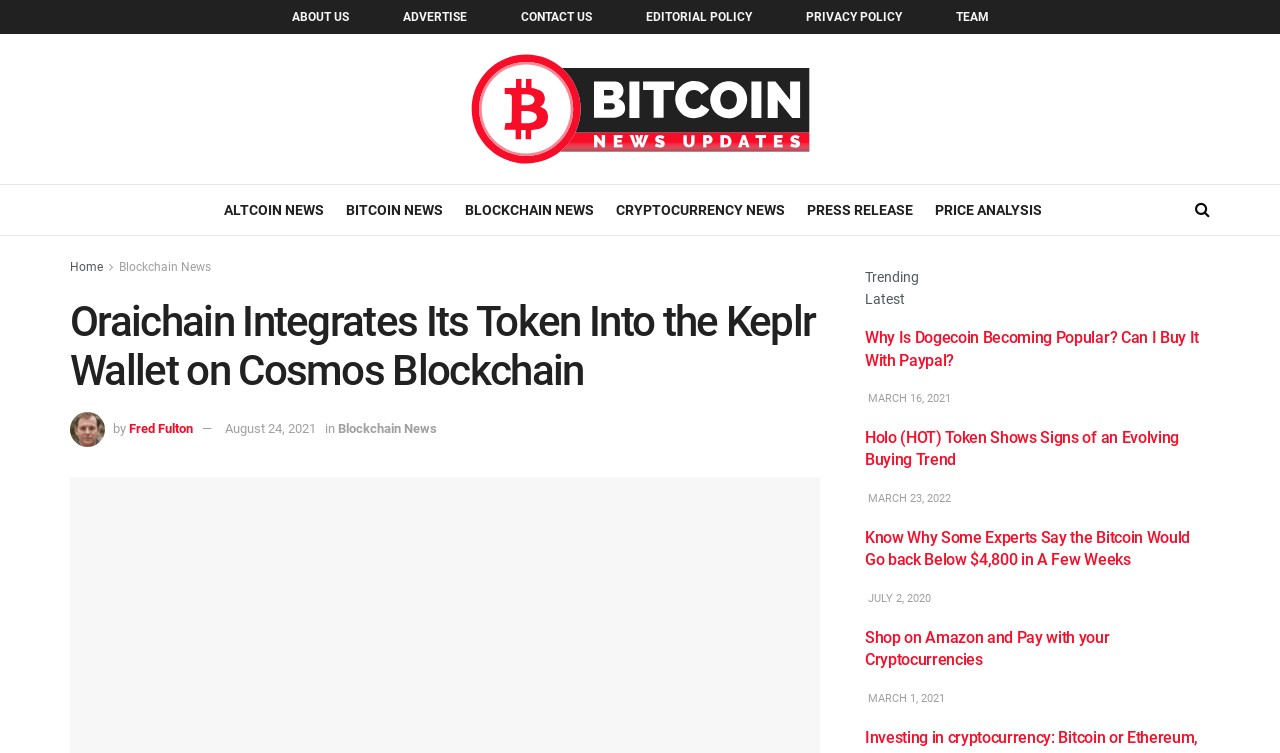Reply to the question below using a single word or brief phrase:
What is the topic of the article with the image 'Buy Dogecoin with Paypal'?

Dogecoin popularity